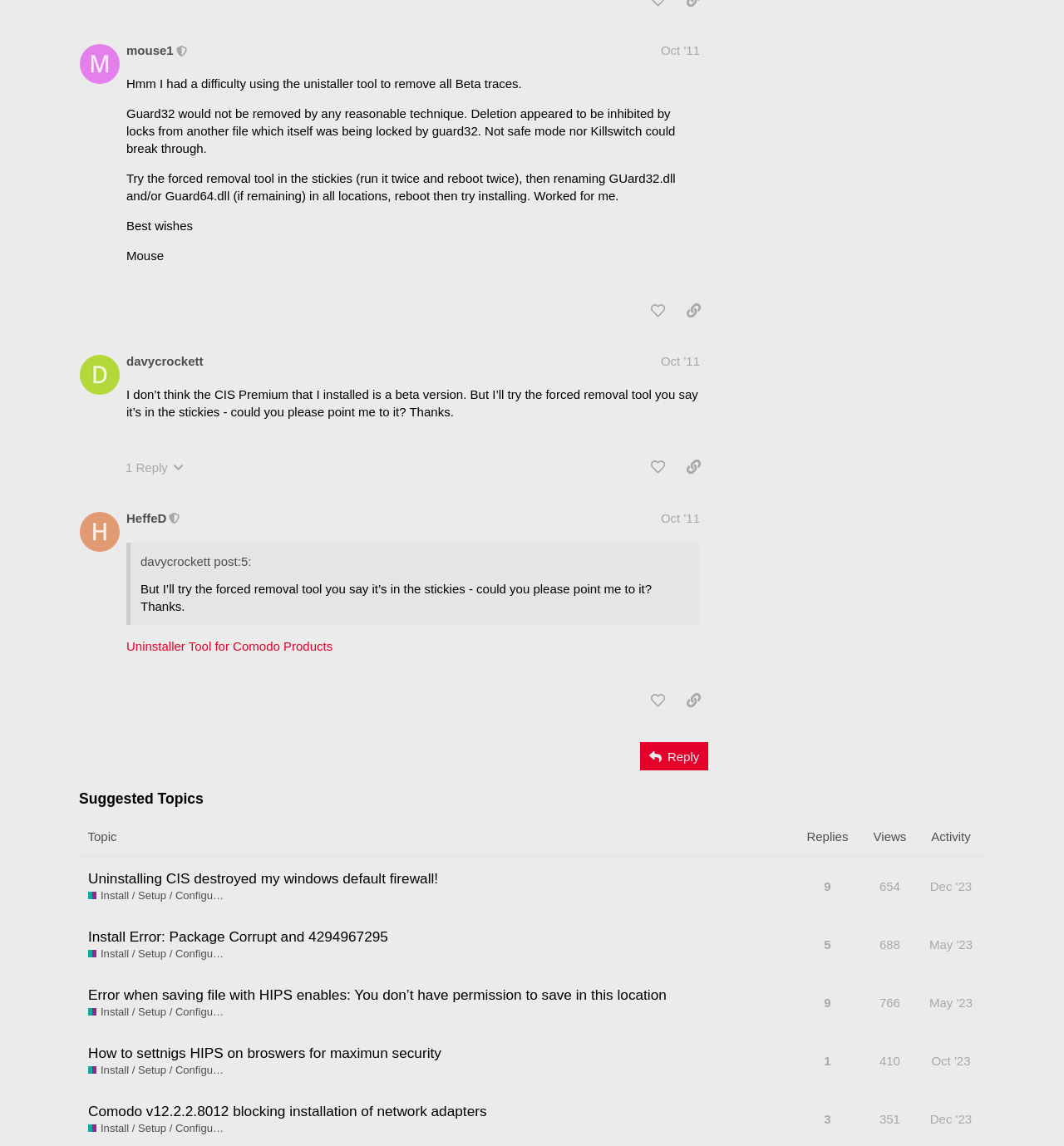Find the bounding box coordinates for the HTML element specified by: "title="like this post"".

[0.604, 0.599, 0.633, 0.624]